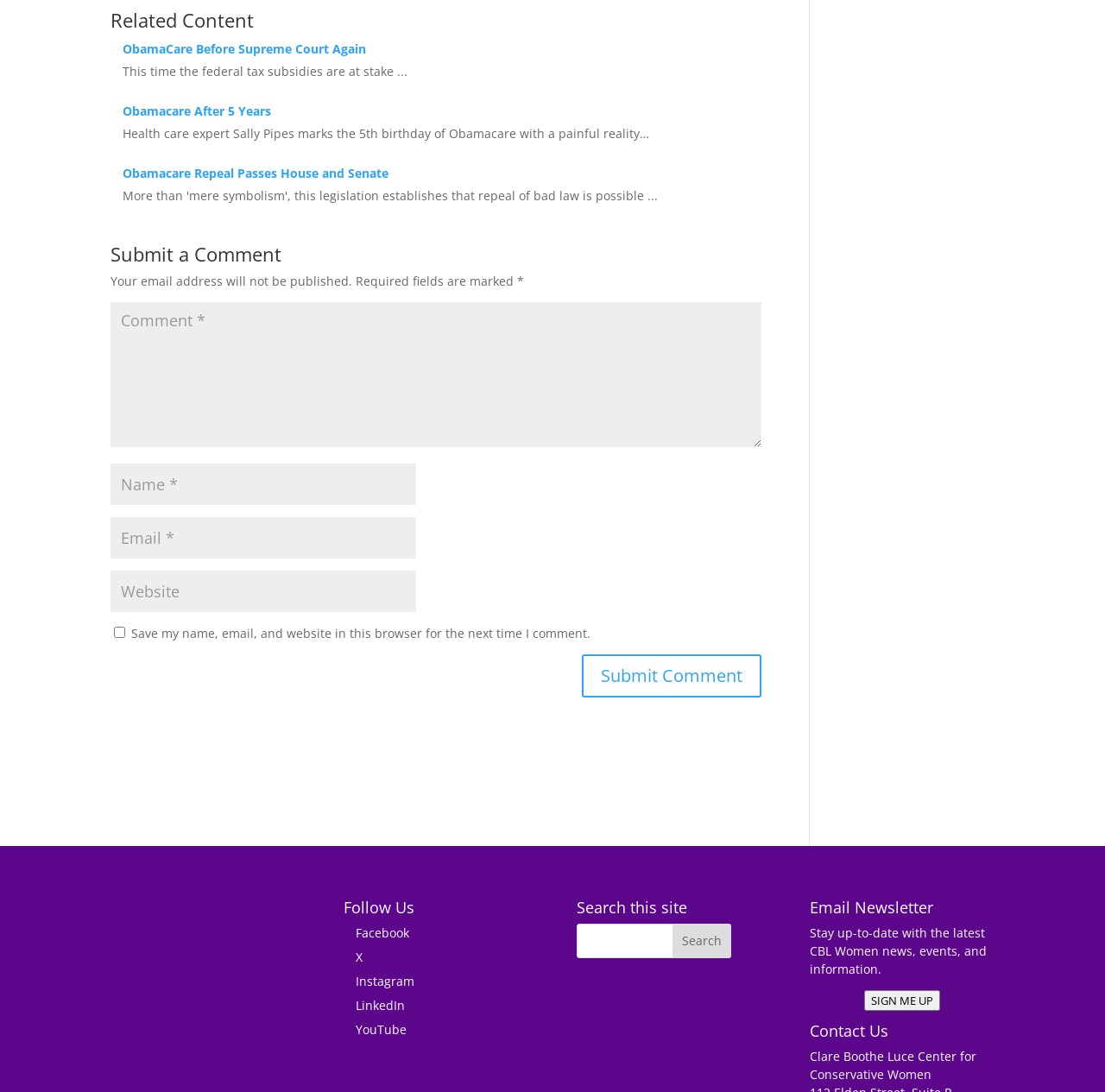Mark the bounding box of the element that matches the following description: "YouTube".

[0.322, 0.935, 0.368, 0.95]